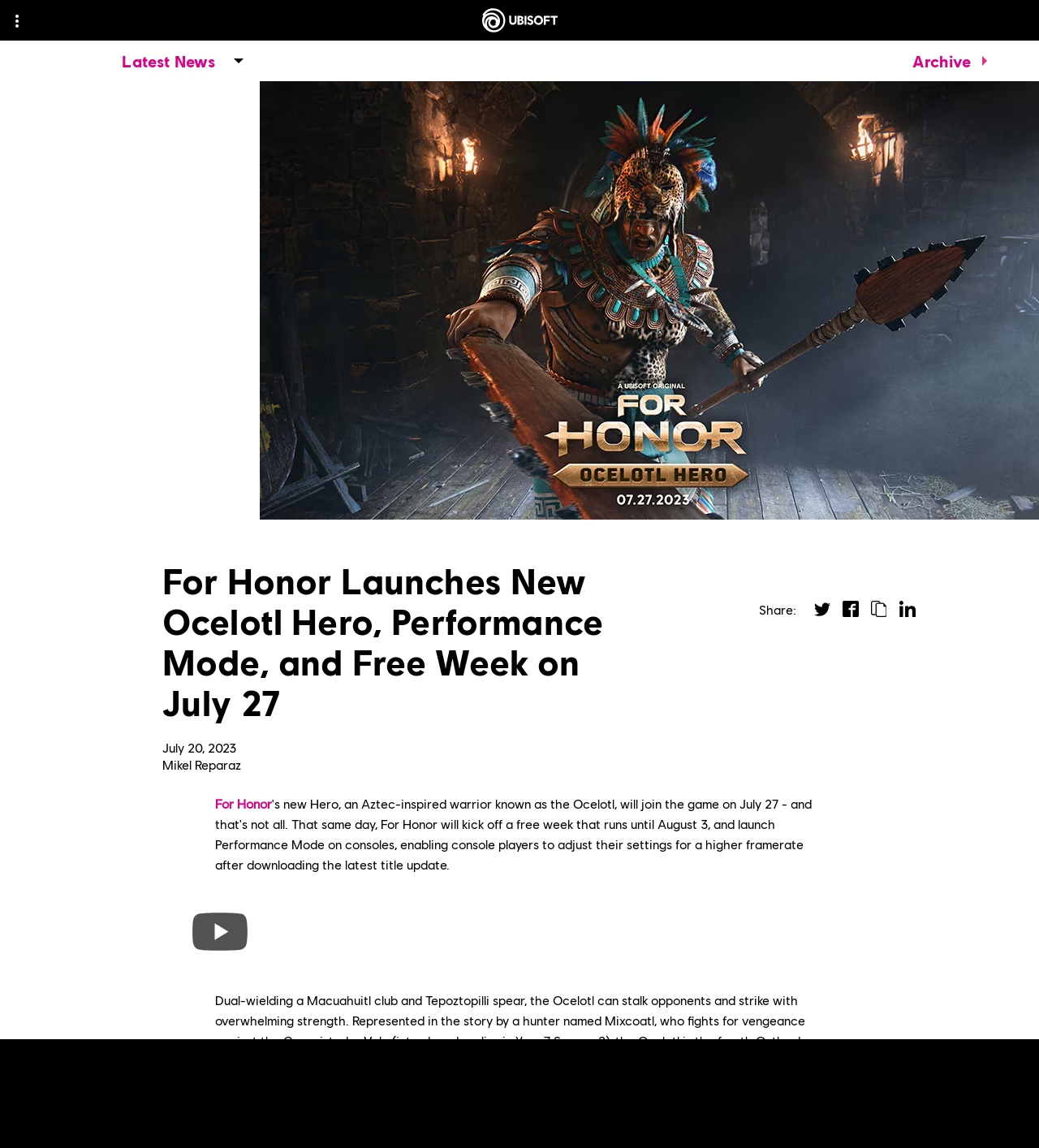Find the bounding box coordinates of the area to click in order to follow the instruction: "Click on Ubisoft logo".

[0.464, 0.0, 0.536, 0.035]